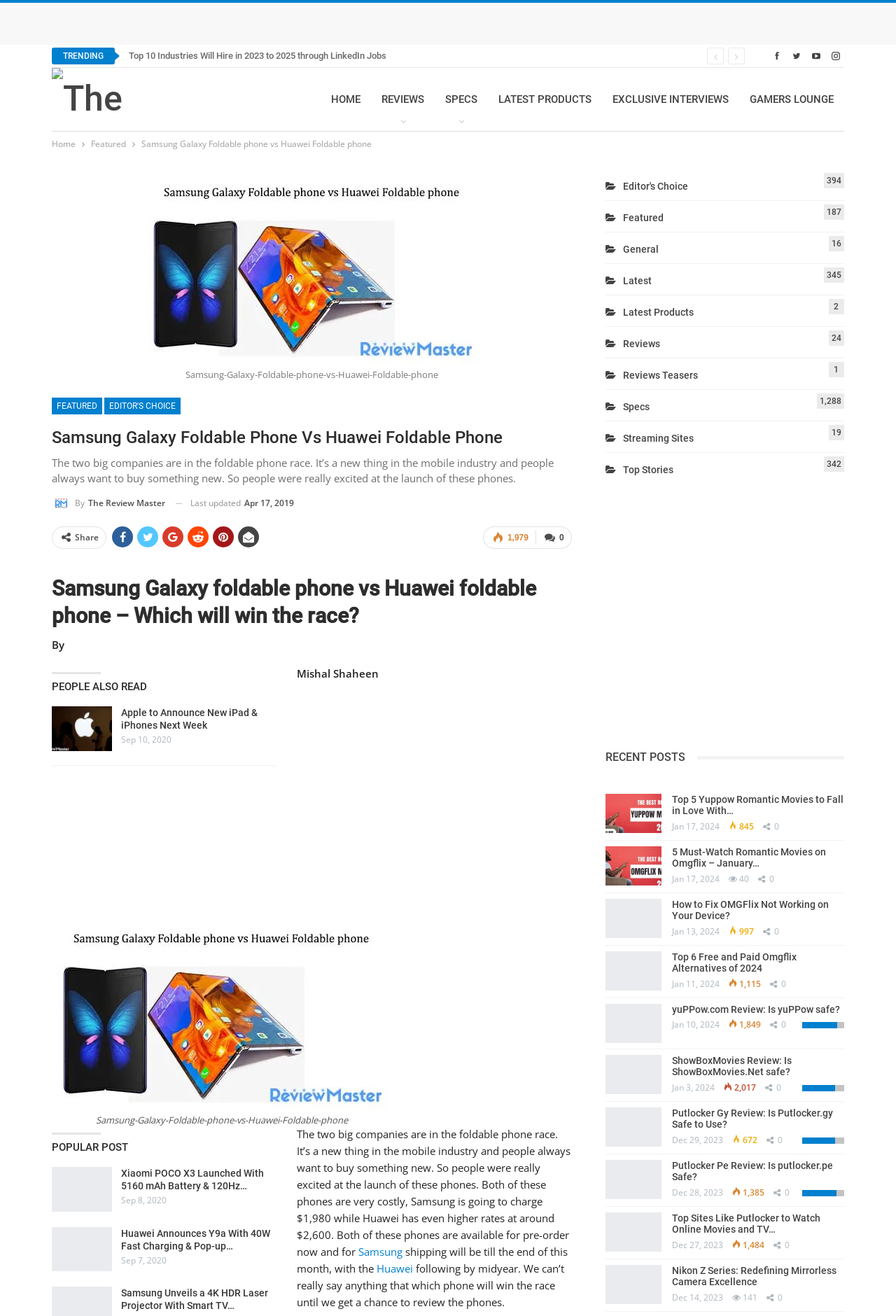Identify the bounding box coordinates for the element you need to click to achieve the following task: "Read the 'PEOPLE ALSO READ' section". The coordinates must be four float values ranging from 0 to 1, formatted as [left, top, right, bottom].

[0.058, 0.517, 0.164, 0.527]